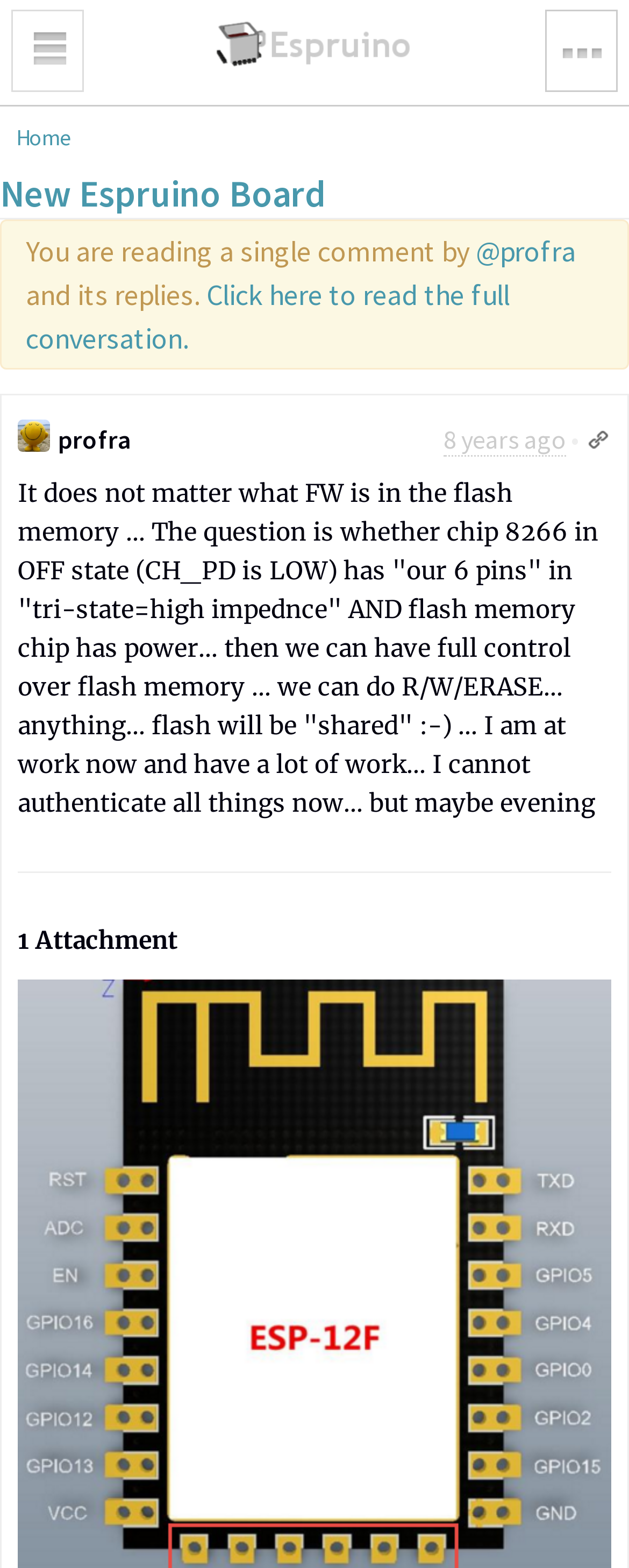Identify and provide the bounding box coordinates of the UI element described: "Toggle navigation". The coordinates should be formatted as [left, top, right, bottom], with each number being a float between 0 and 1.

[0.018, 0.006, 0.133, 0.059]